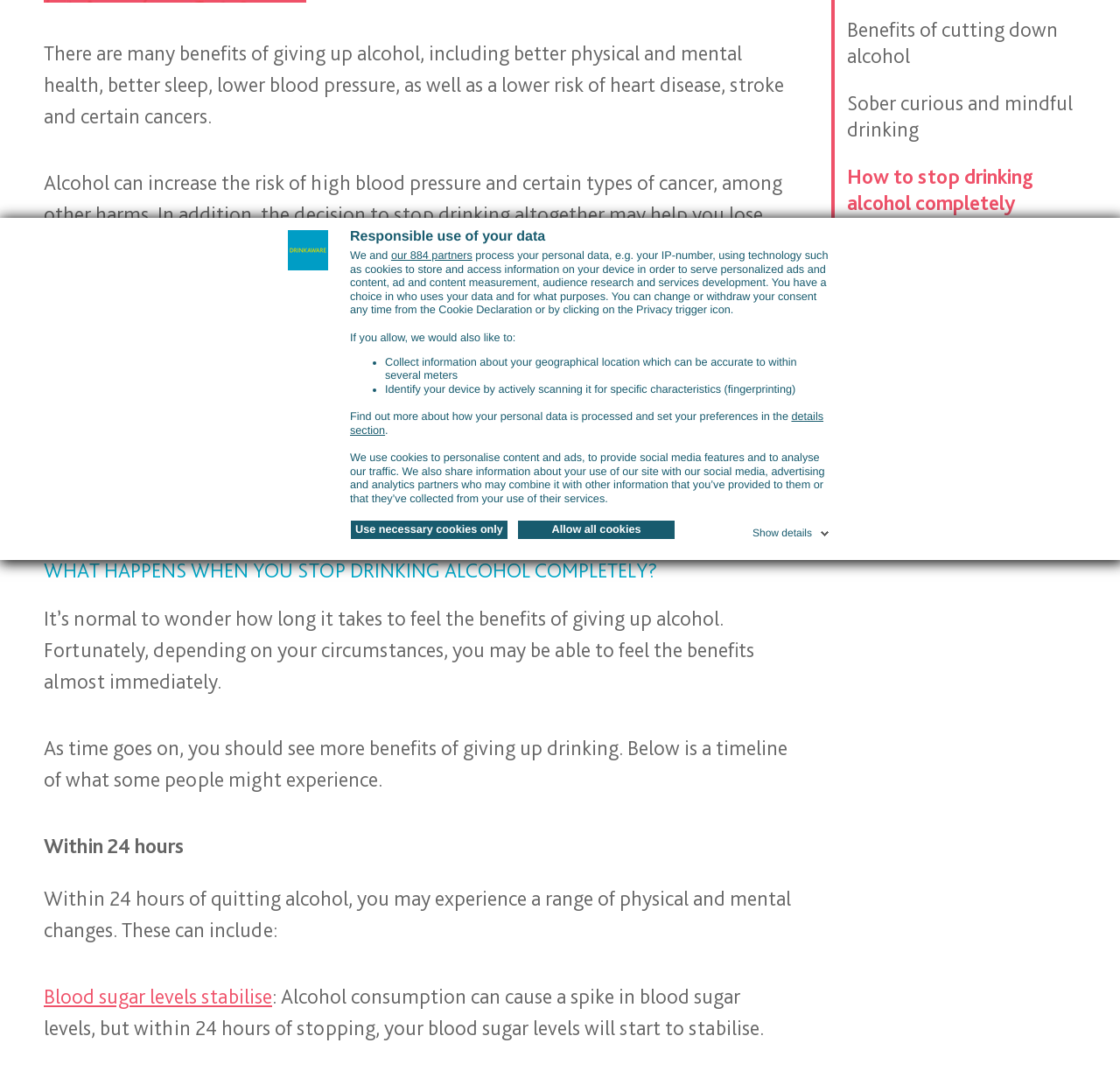Provide the bounding box coordinates, formatted as (top-left x, top-left y, bottom-right x, bottom-right y), with all values being floating point numbers between 0 and 1. Identify the bounding box of the UI element that matches the description: Allow all cookies

[0.462, 0.479, 0.602, 0.497]